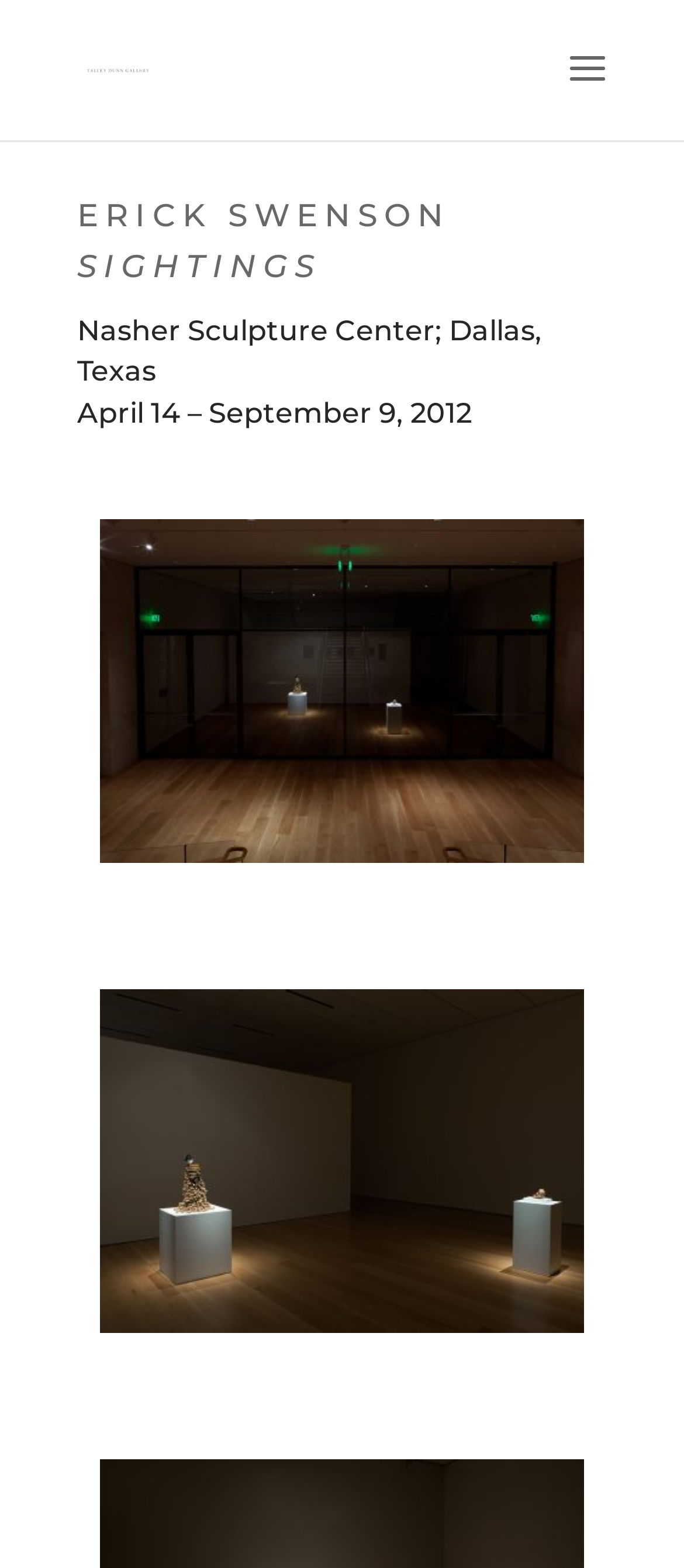Respond to the following question using a concise word or phrase: 
Where was the exhibition held?

Nasher Sculpture Center, Dallas, Texas